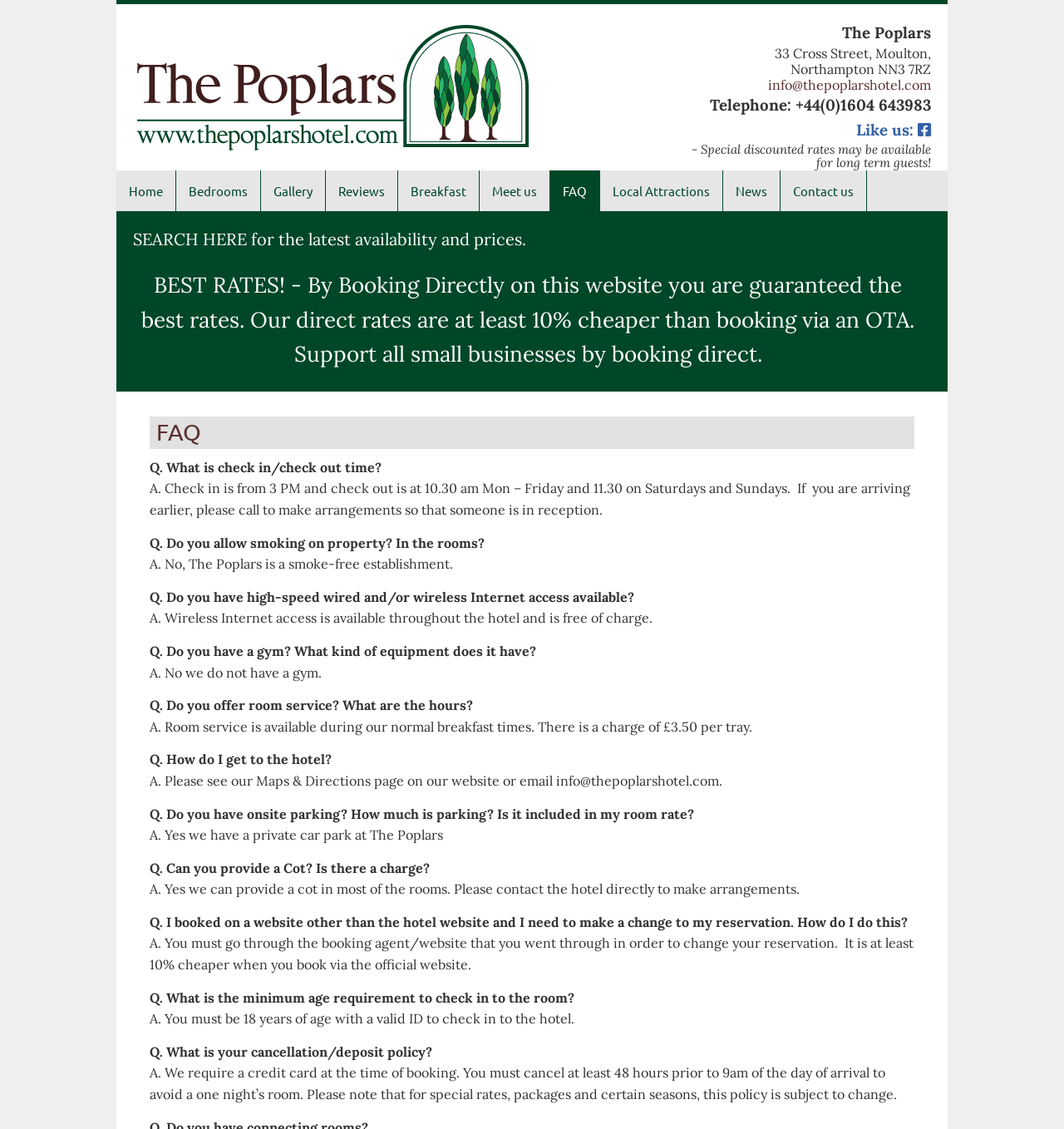Observe the image and answer the following question in detail: What is the charge for room service?

I found the answer by looking at the FAQ section of the webpage. Specifically, I found the question 'Do you offer room service? What are the hours?' and its corresponding answer 'Room service is available during our normal breakfast times. There is a charge of £3.50 per tray.'